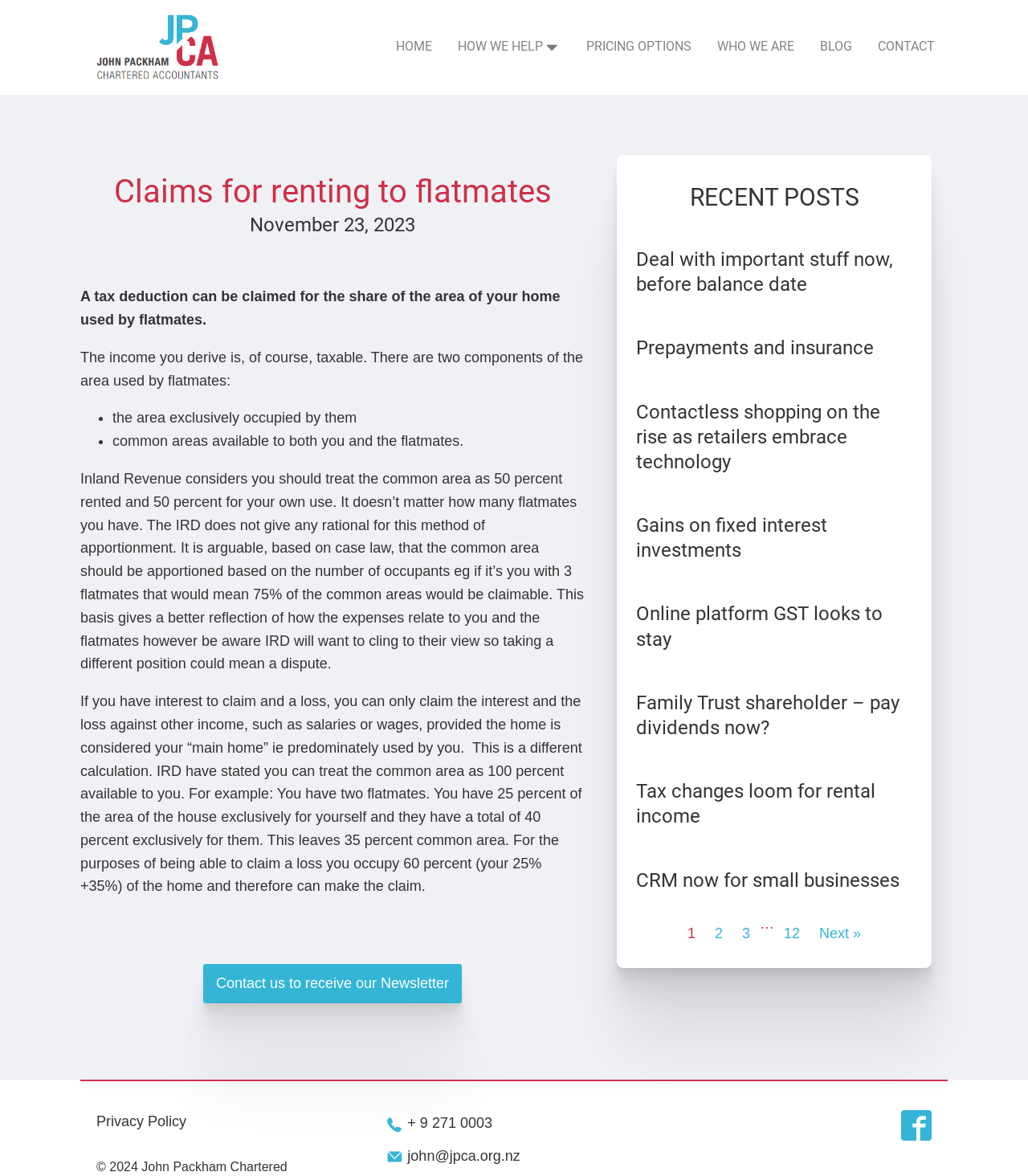What is the phone number of the firm? Examine the screenshot and reply using just one word or a brief phrase.

+ 9 271 0003